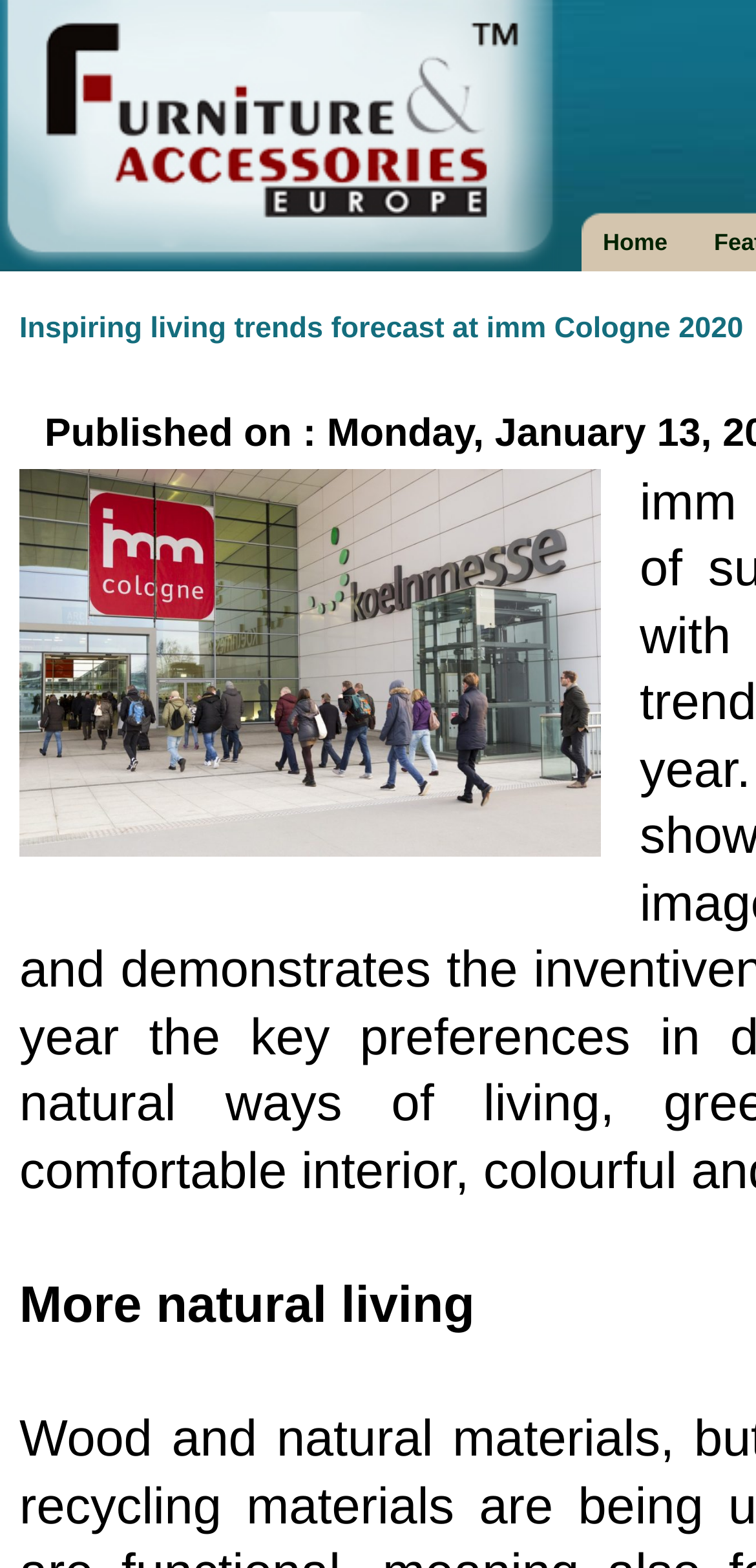Determine the bounding box coordinates of the UI element that matches the following description: "Home". The coordinates should be four float numbers between 0 and 1 in the format [left, top, right, bottom].

[0.769, 0.133, 0.911, 0.173]